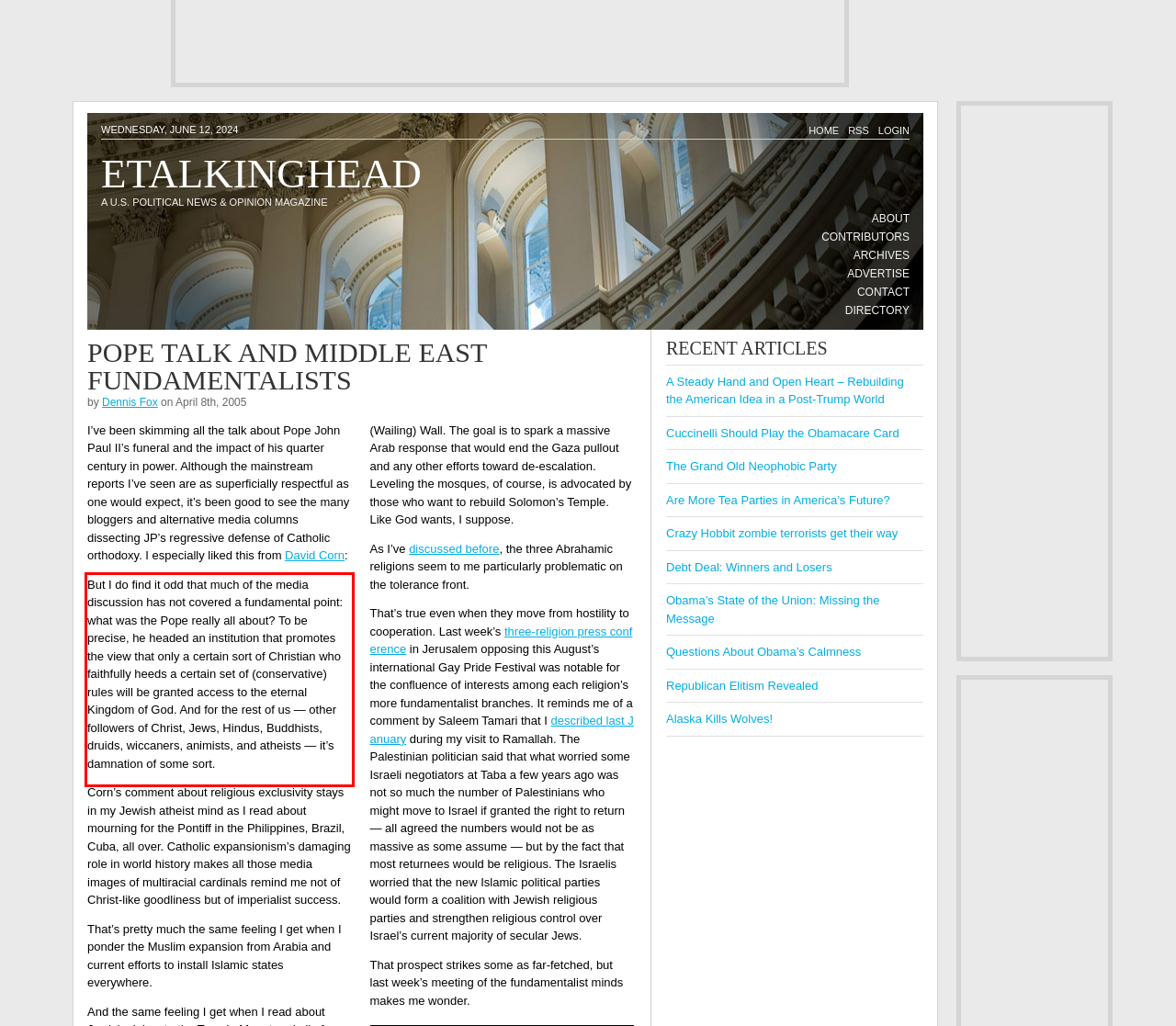Given the screenshot of a webpage, identify the red rectangle bounding box and recognize the text content inside it, generating the extracted text.

But I do find it odd that much of the media discussion has not covered a fundamental point: what was the Pope really all about? To be precise, he headed an institution that promotes the view that only a certain sort of Christian who faithfully heeds a certain set of (conservative) rules will be granted access to the eternal Kingdom of God. And for the rest of us — other followers of Christ, Jews, Hindus, Buddhists, druids, wiccaners, animists, and atheists — it’s damnation of some sort.